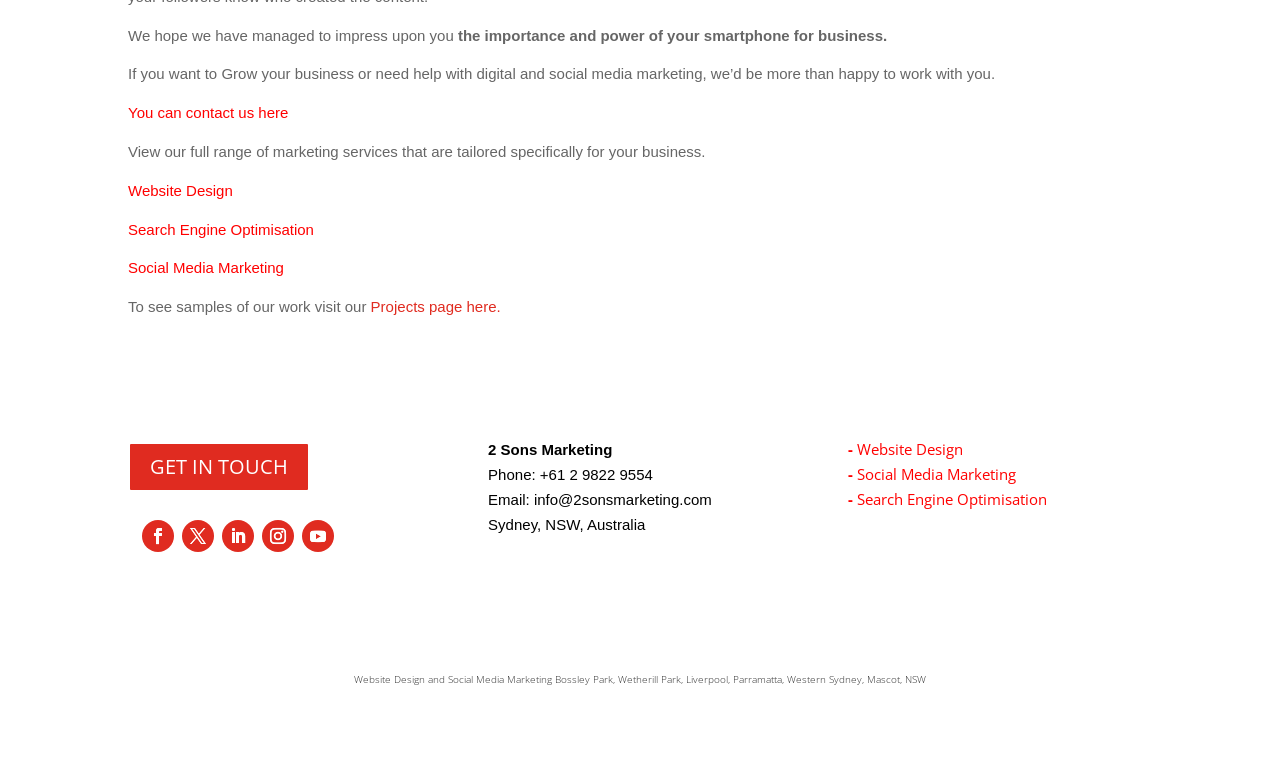Find the bounding box coordinates for the UI element whose description is: "- Social Media Marketing". The coordinates should be four float numbers between 0 and 1, in the format [left, top, right, bottom].

[0.663, 0.612, 0.794, 0.638]